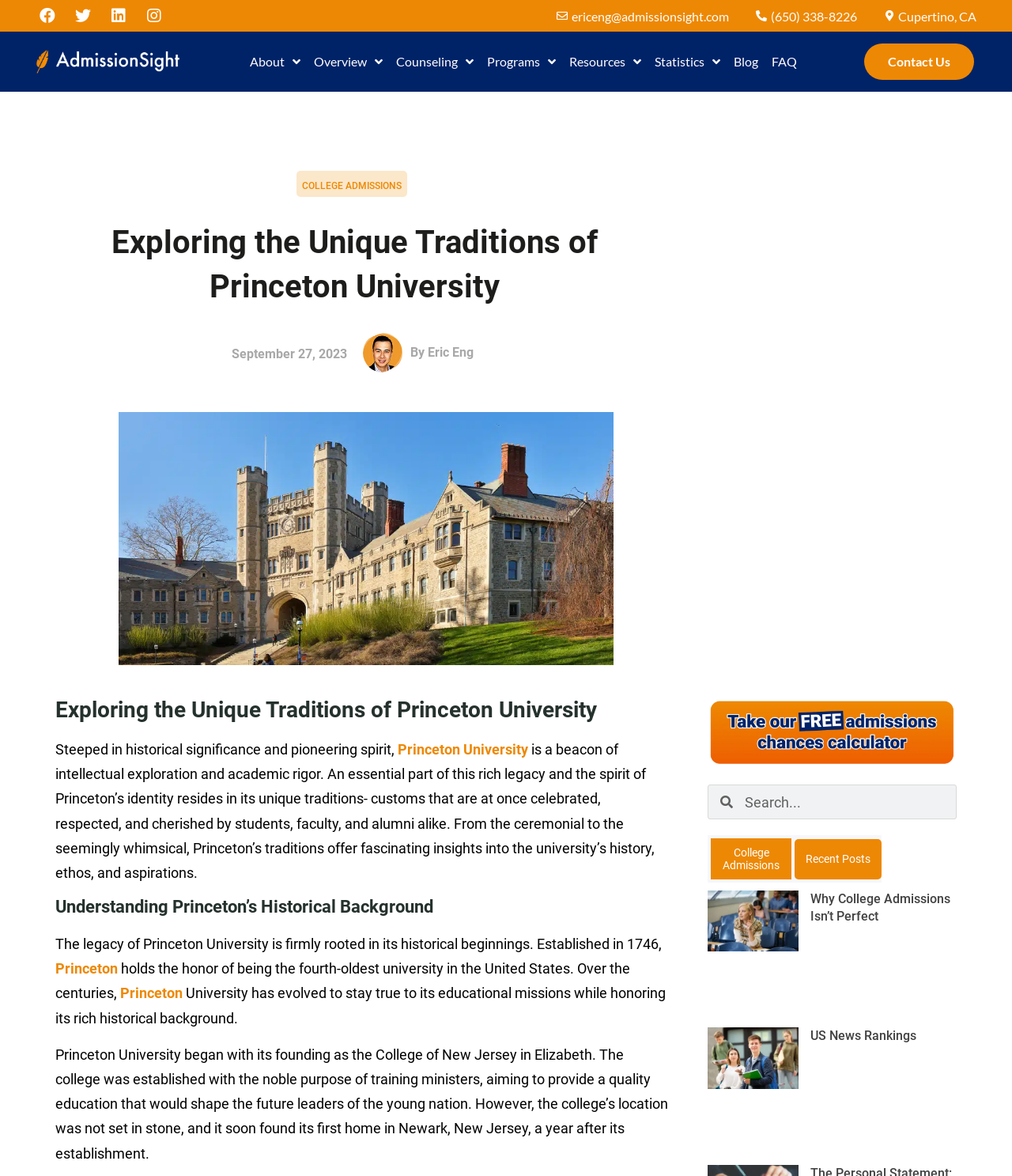Using the provided element description: "US News Rankings", identify the bounding box coordinates. The coordinates should be four floats between 0 and 1 in the order [left, top, right, bottom].

[0.801, 0.874, 0.906, 0.887]